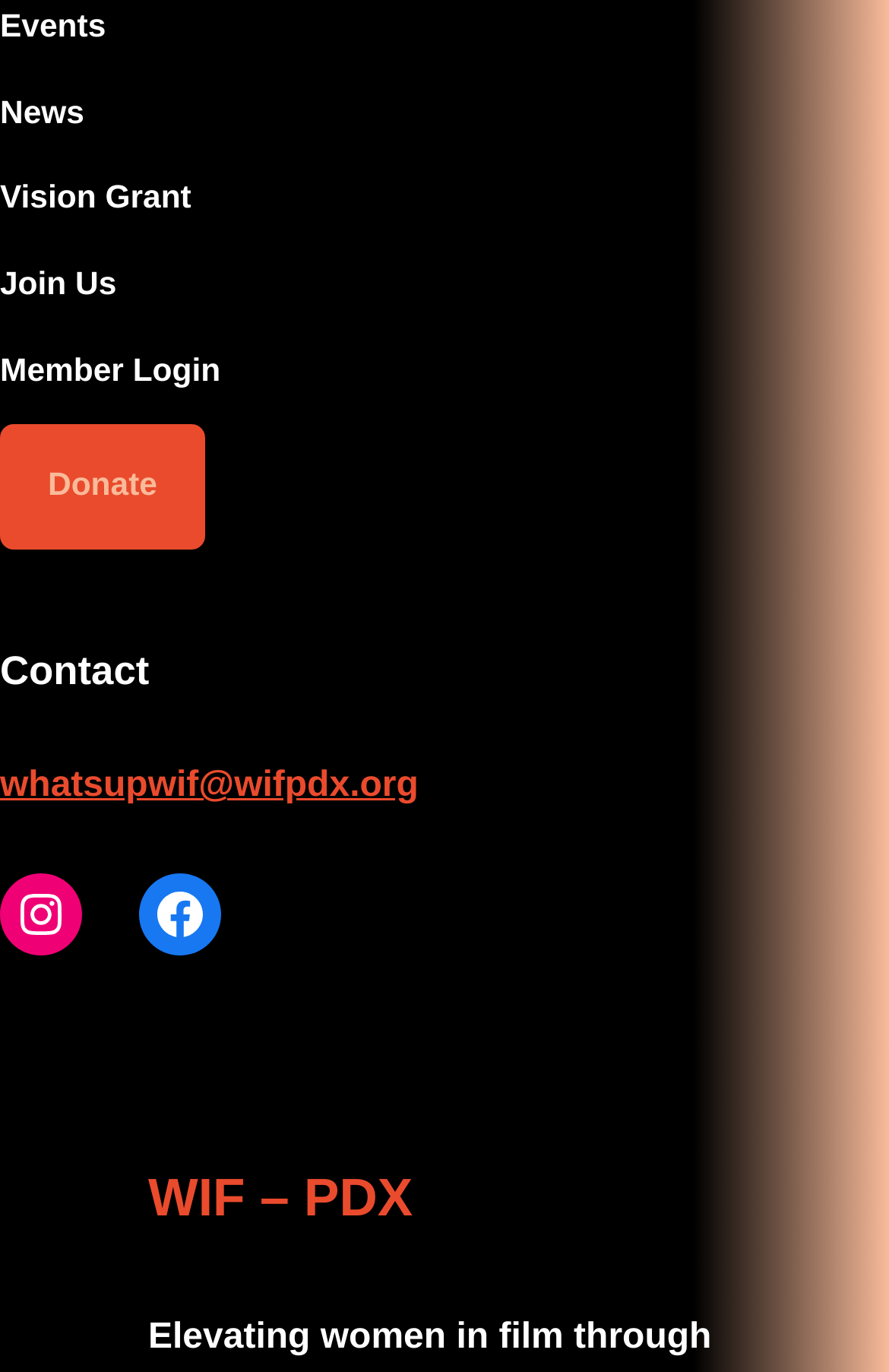Please provide a one-word or phrase answer to the question: 
What is the first link on the top left?

Events